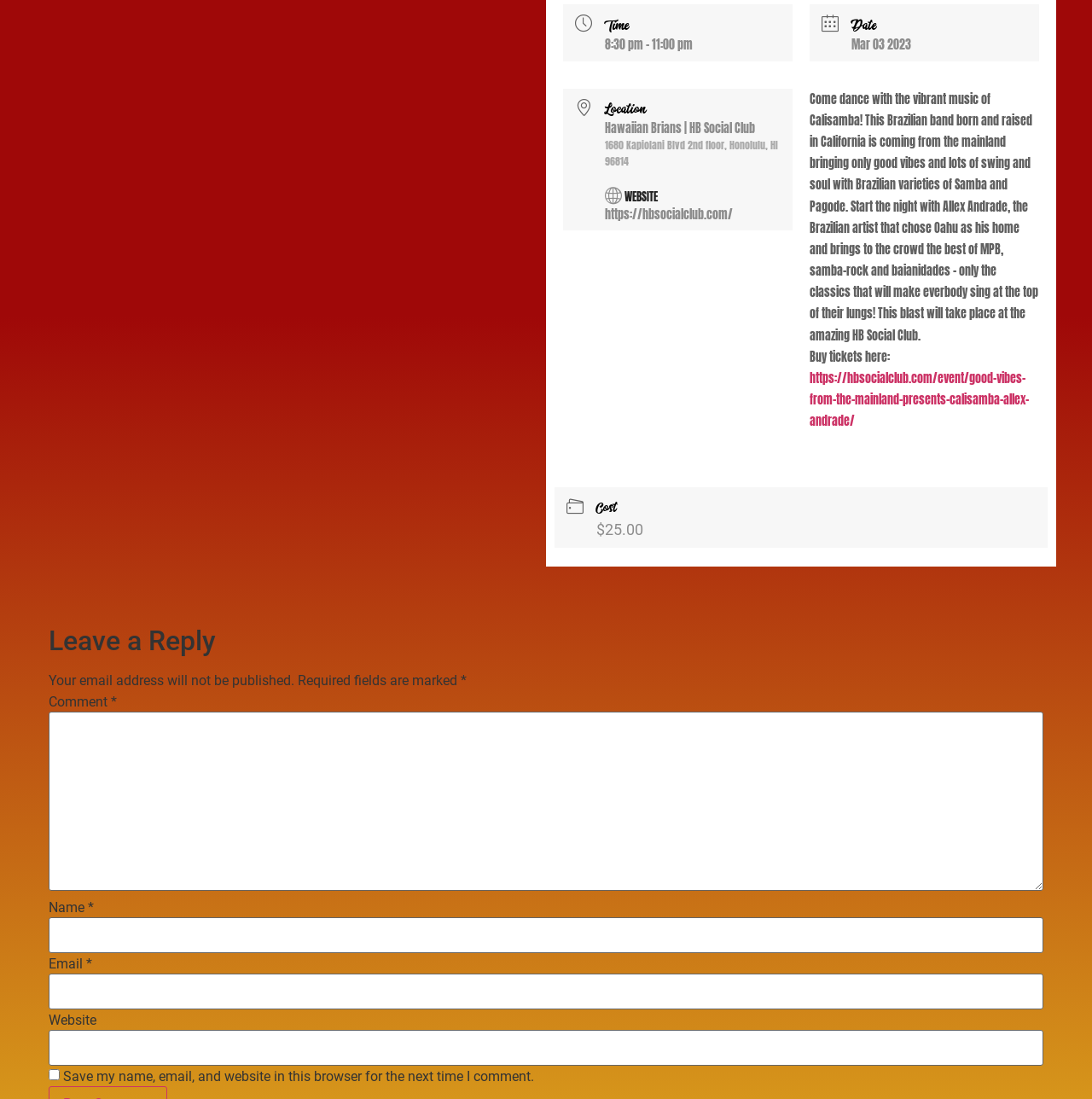Using the element description: "Newsletter", determine the bounding box coordinates for the specified UI element. The coordinates should be four float numbers between 0 and 1, [left, top, right, bottom].

None